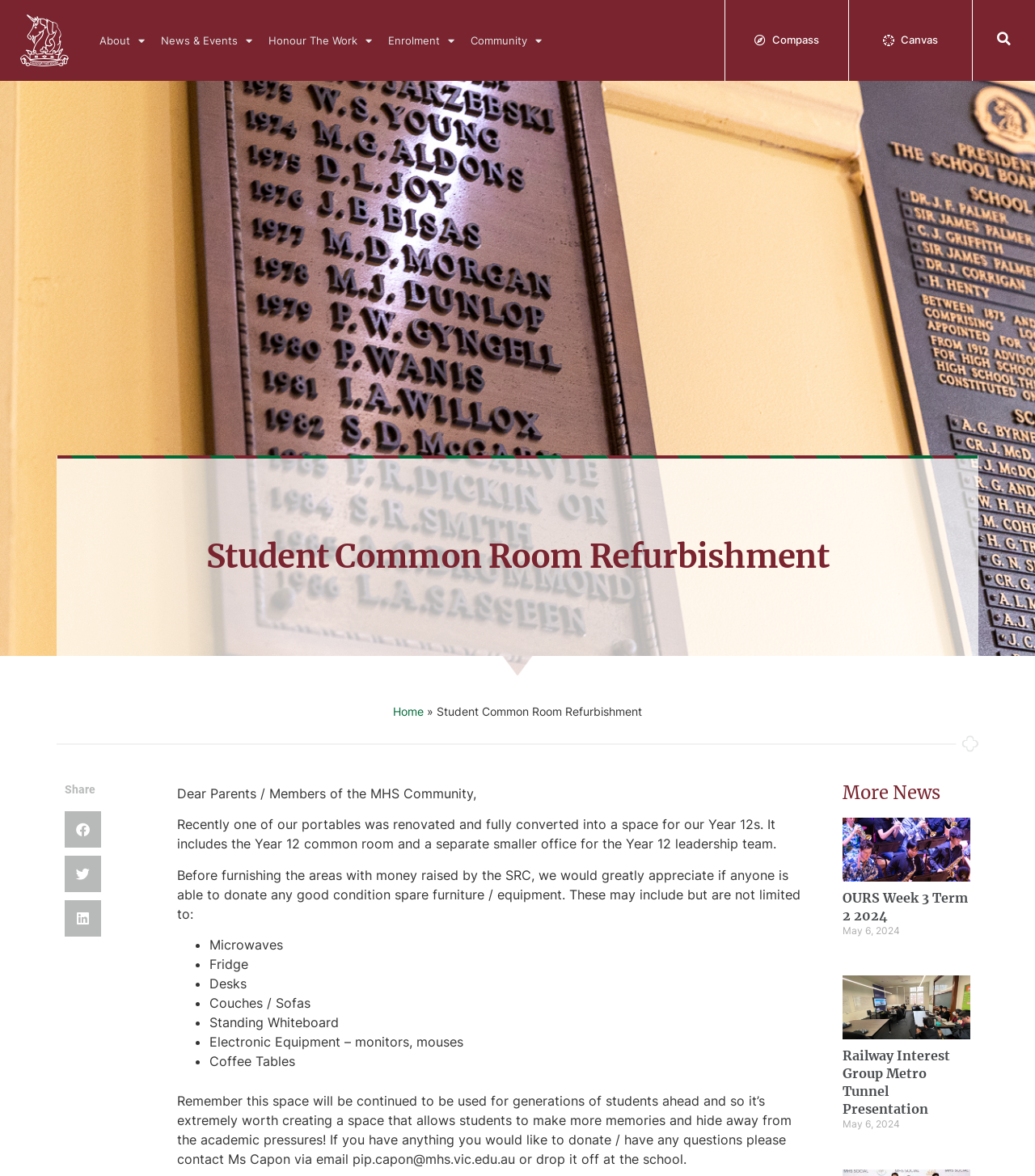What is the date of the Railway Interest Group Metro Tunnel Presentation?
Please provide a single word or phrase based on the screenshot.

May 6, 2024